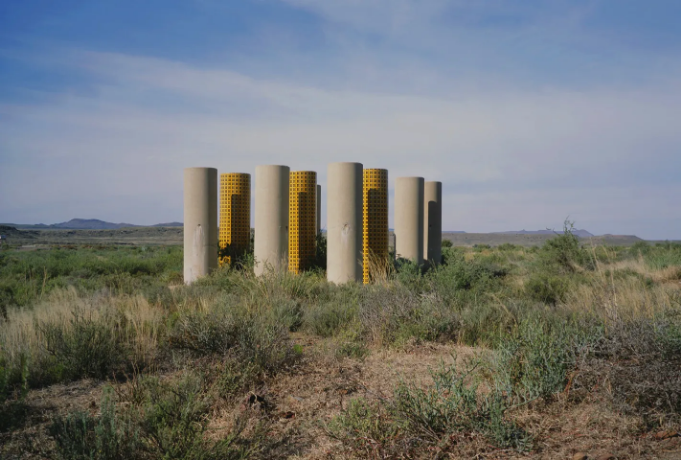What is the color of the grid-like structures?
Please describe in detail the information shown in the image to answer the question.

The caption describes the cylindrical concrete forms as having 'vibrant yellow grid-like structures at their centers', indicating the color of the grid-like structures.